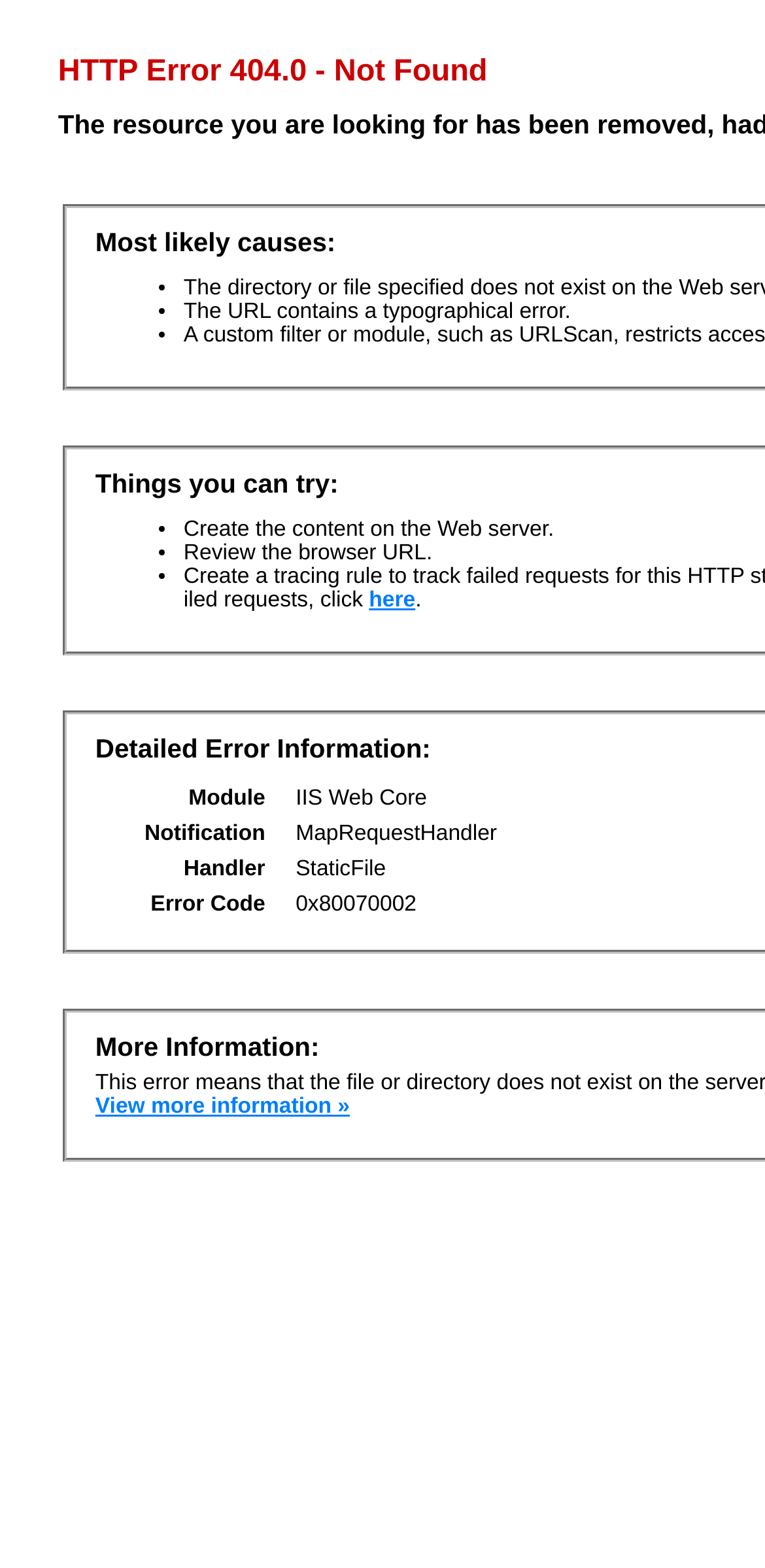Refer to the image and provide a thorough answer to this question:
What is the error code?

I found the error code by looking at the table on the webpage, specifically the row with the header 'Error Code' and the corresponding grid cell that contains the error code '0x80070002'.